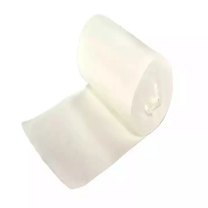Generate an elaborate caption that covers all aspects of the image.

This image showcases a roll of disposable microfiber wipes, designed for single-use cleaning applications. The wipes are characterized by their soft, non-woven fabric material that is effective for various cleaning tasks, ensuring efficiency and convenience. This particular product belongs to the category of disposable microfiber wipes, which are ideal for households and commercial cleaning. Their lightweight nature makes them easy to handle, allowing for effective dry and wet cleaning without leaving scratches or lint behind. The roll format maximizes usability by providing a continuous supply of wipes for quick access during cleaning routines.